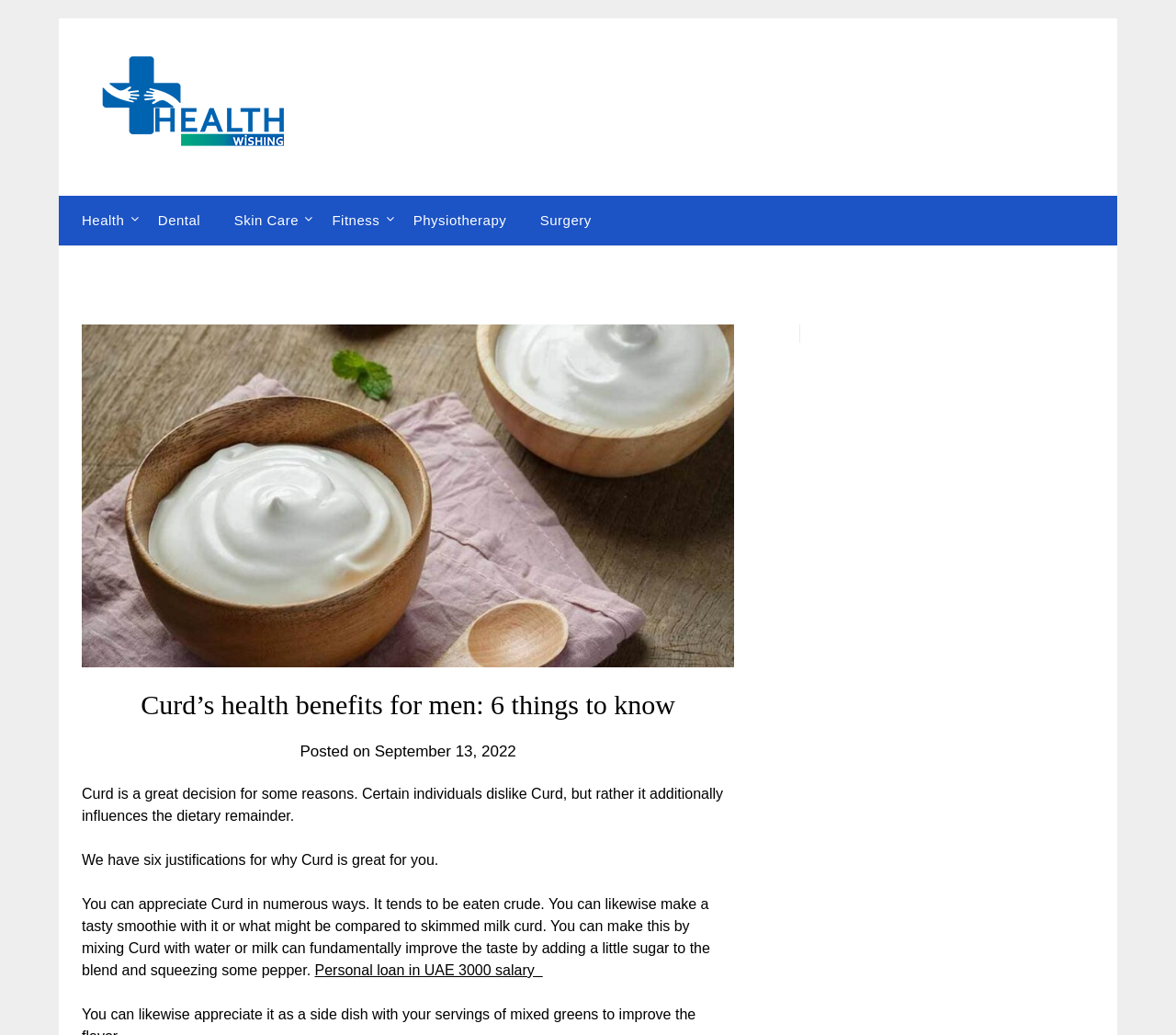Show the bounding box coordinates for the element that needs to be clicked to execute the following instruction: "Click the 'Health' link". Provide the coordinates in the form of four float numbers between 0 and 1, i.e., [left, top, right, bottom].

[0.05, 0.189, 0.118, 0.237]